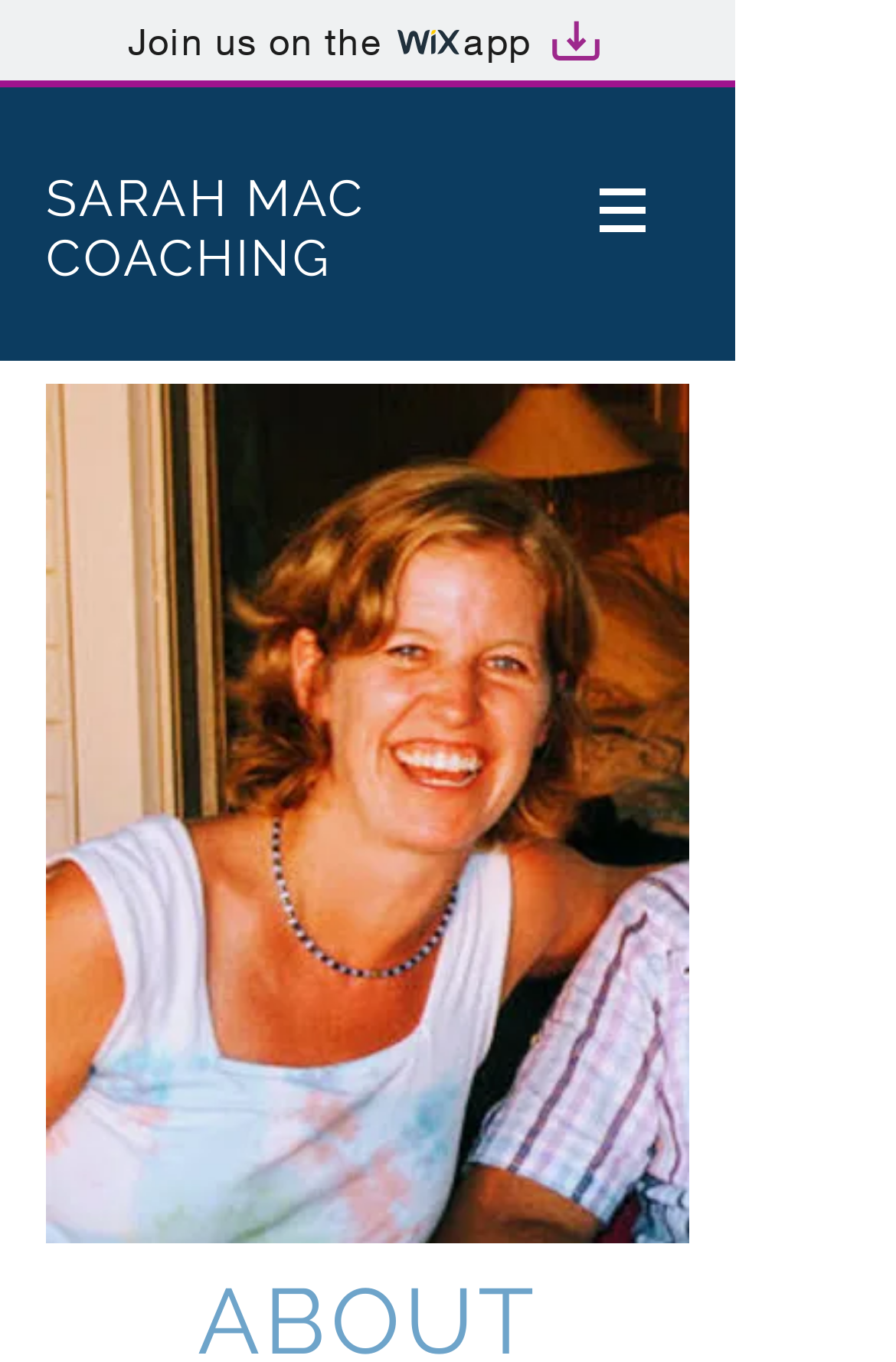Please specify the bounding box coordinates in the format (top-left x, top-left y, bottom-right x, bottom-right y), with values ranging from 0 to 1. Identify the bounding box for the UI component described as follows: Join us on the app

[0.0, 0.0, 0.821, 0.064]